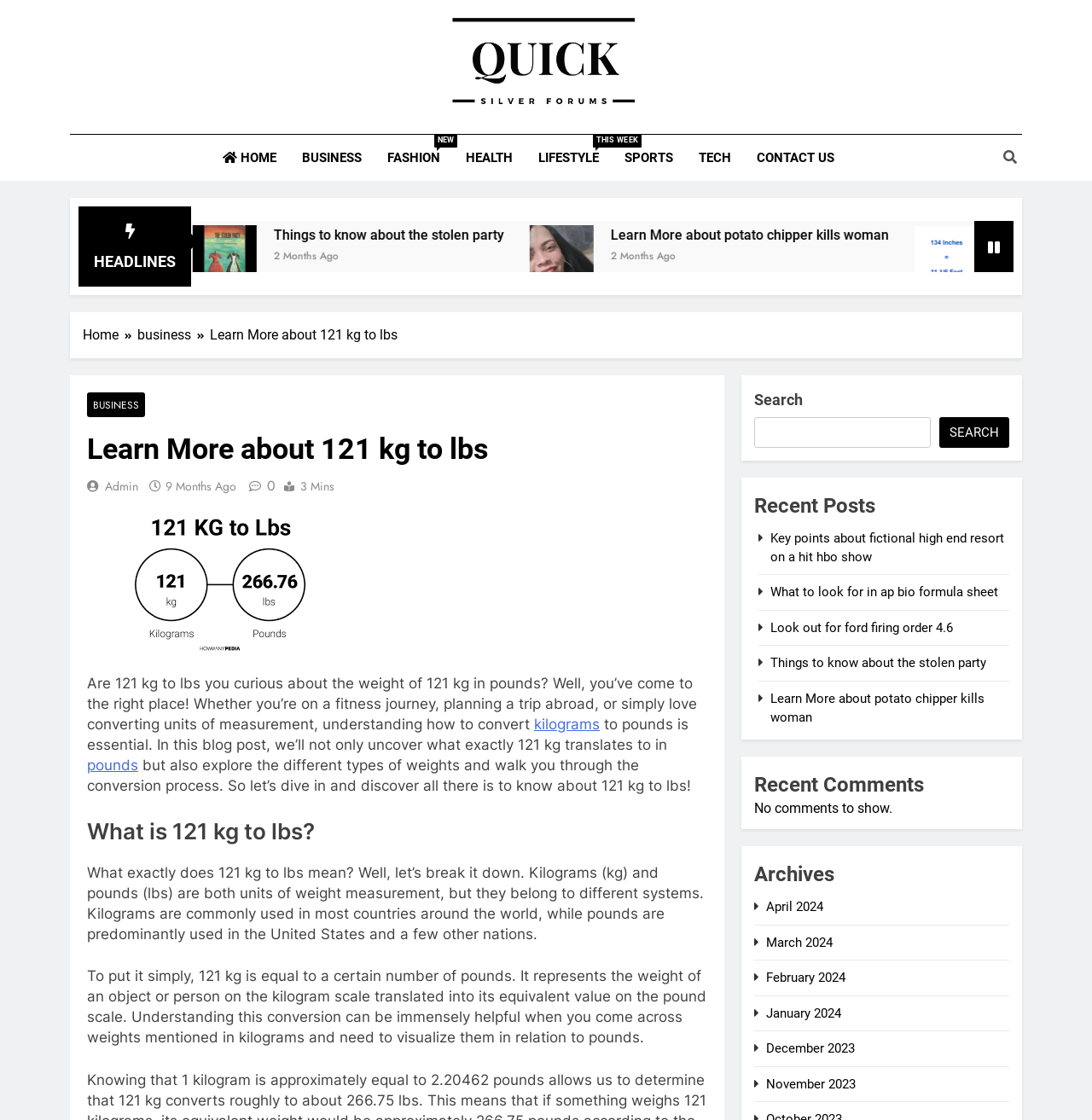Please determine the bounding box coordinates of the area that needs to be clicked to complete this task: 'Click on the 'HOME' link'. The coordinates must be four float numbers between 0 and 1, formatted as [left, top, right, bottom].

[0.192, 0.12, 0.264, 0.161]